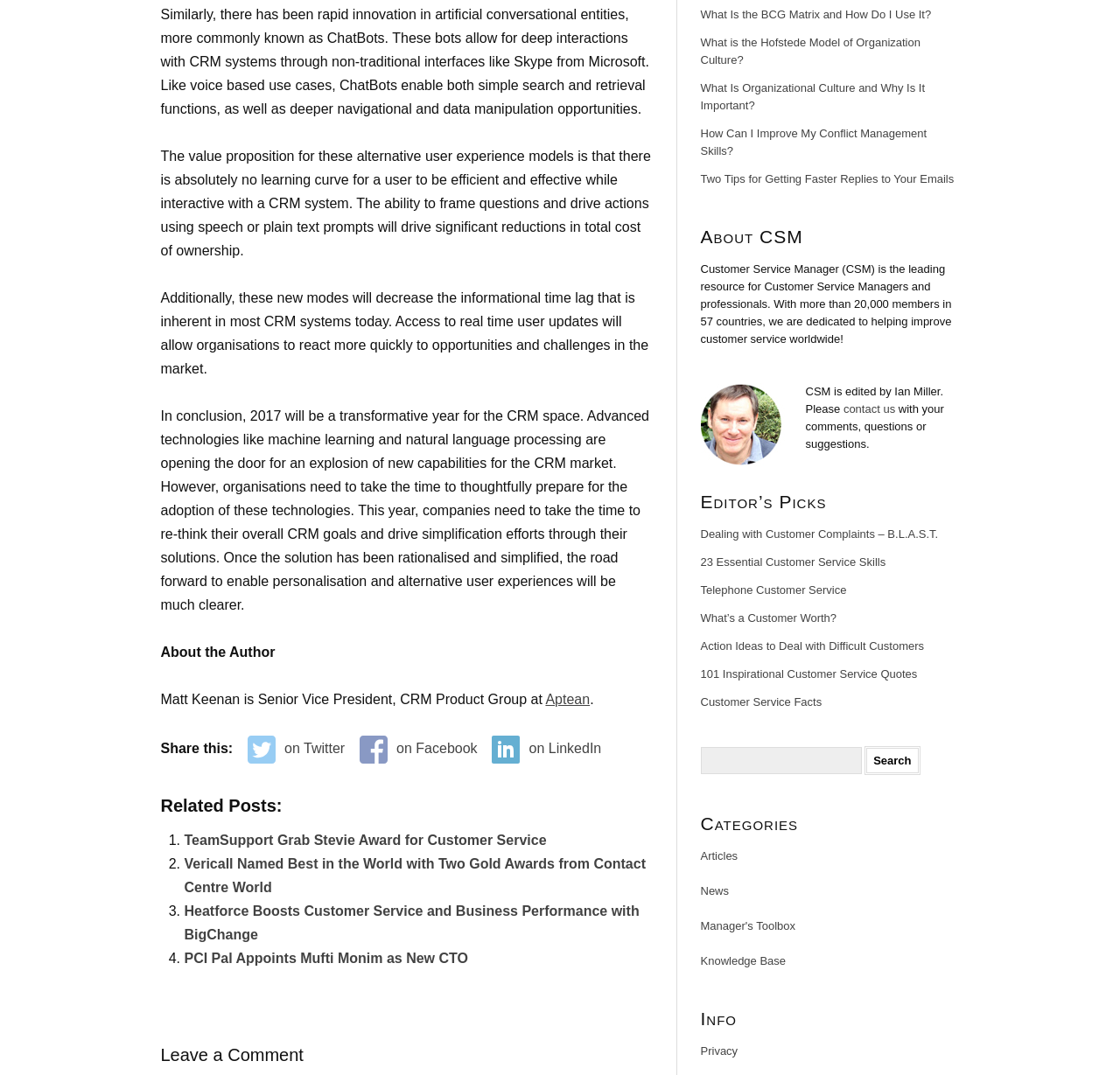Predict the bounding box coordinates of the area that should be clicked to accomplish the following instruction: "Leave a comment". The bounding box coordinates should consist of four float numbers between 0 and 1, i.e., [left, top, right, bottom].

[0.143, 0.972, 0.271, 0.99]